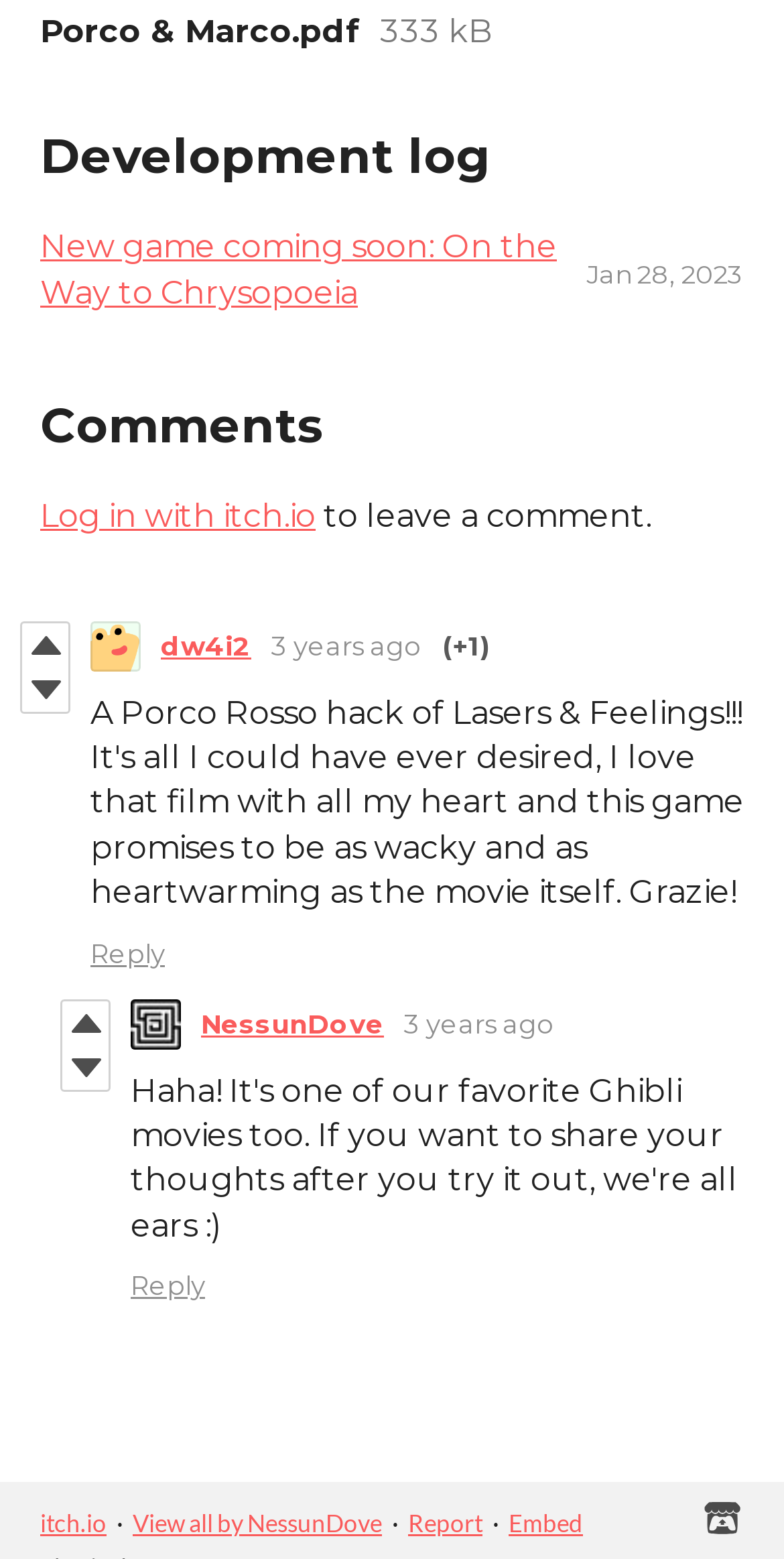Using the provided description: "parent_node: NessunDove", find the bounding box coordinates of the corresponding UI element. The output should be four float numbers between 0 and 1, in the format [left, top, right, bottom].

[0.167, 0.64, 0.231, 0.673]